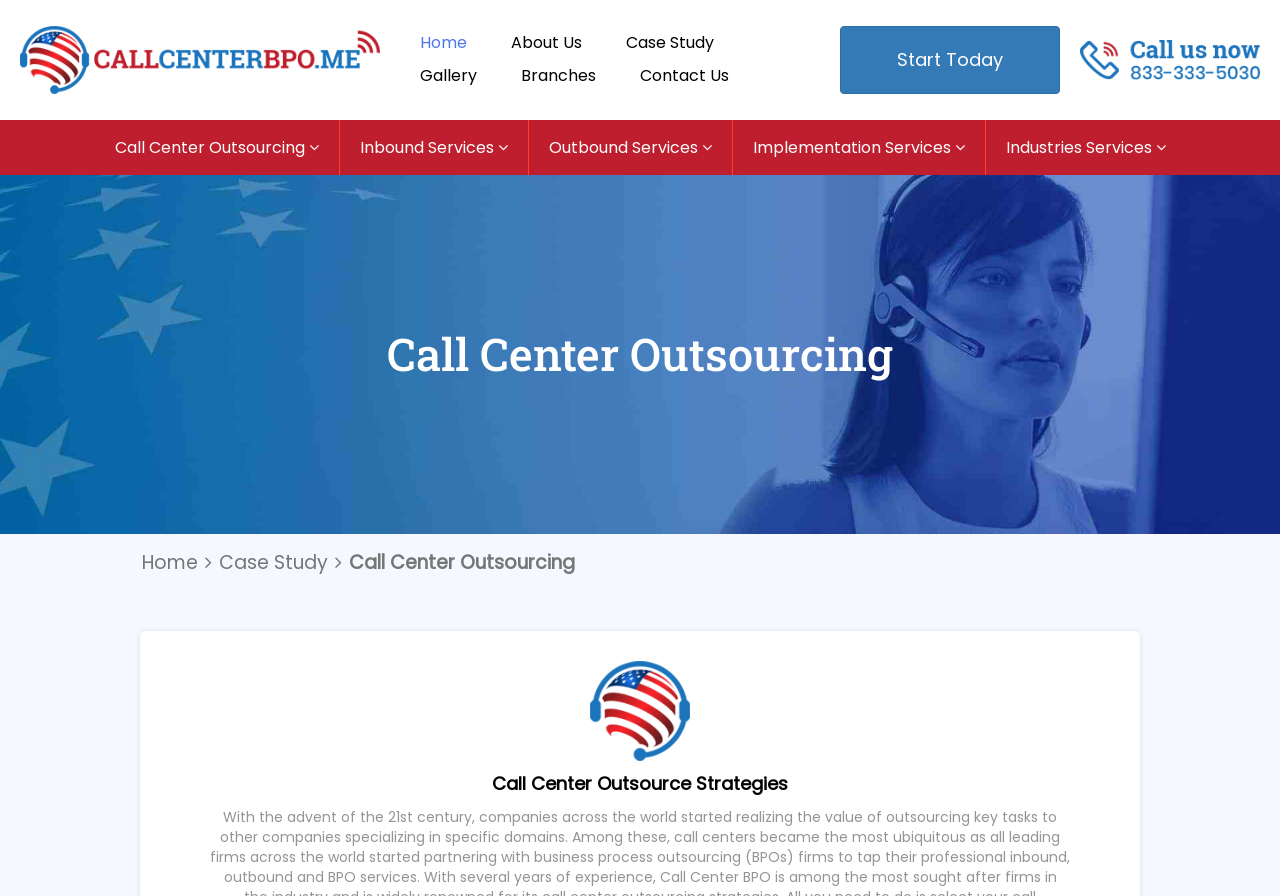How many call-to-action links are on the webpage?
Please look at the screenshot and answer in one word or a short phrase.

2